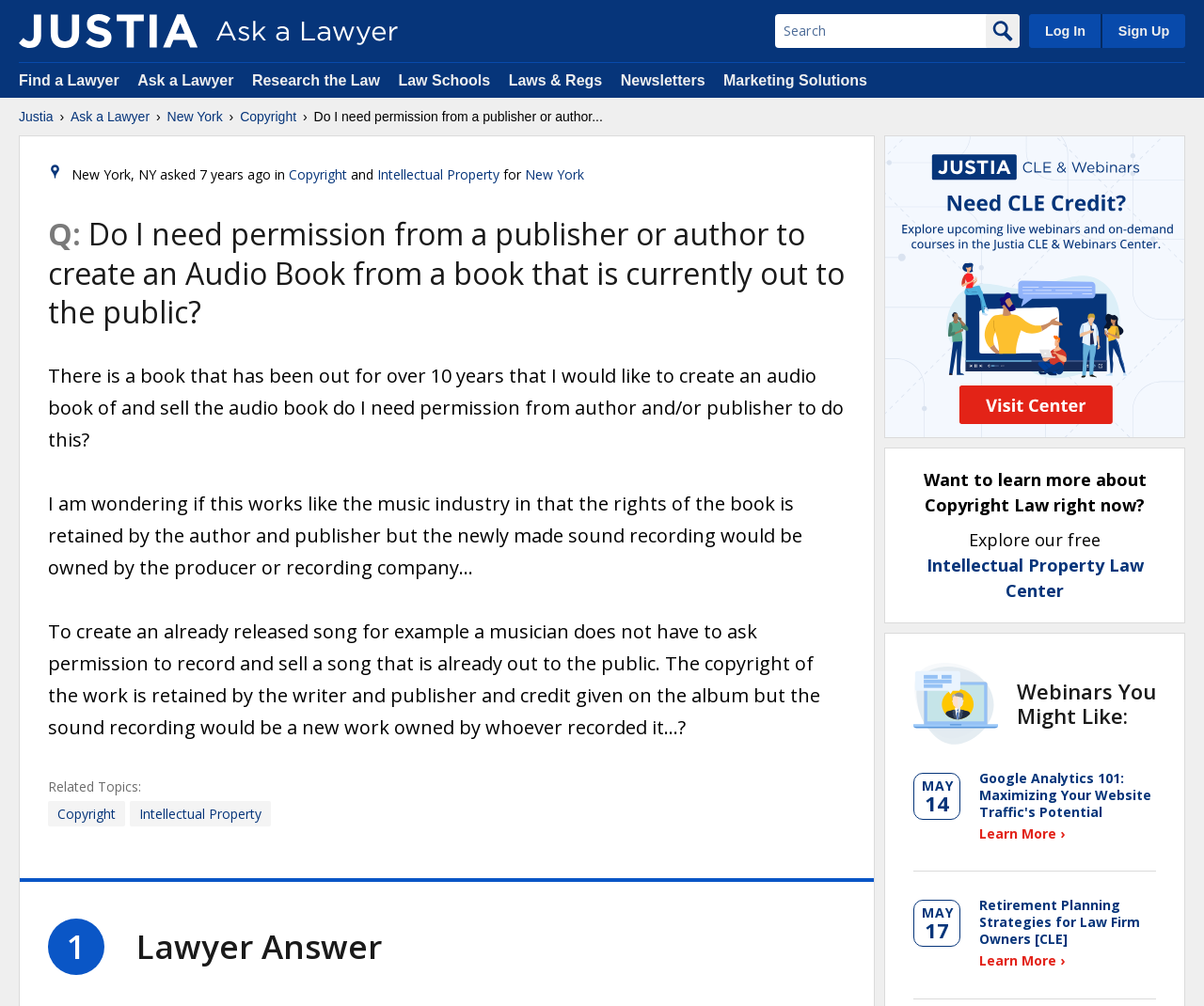Given the description "name="q" placeholder="Search" title="Search"", determine the bounding box of the corresponding UI element.

[0.644, 0.014, 0.819, 0.048]